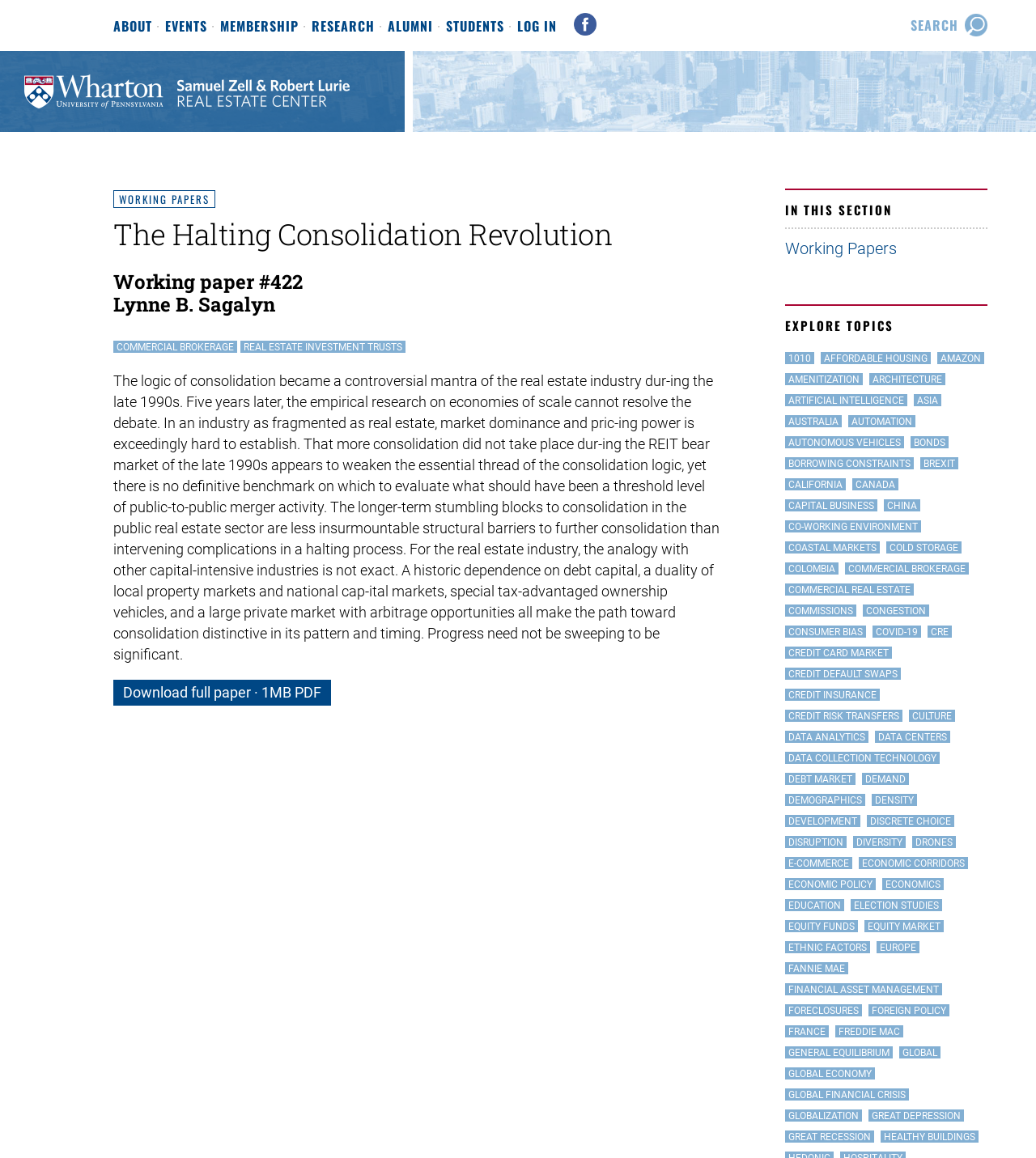Please identify the bounding box coordinates of the clickable area that will fulfill the following instruction: "Download full paper". The coordinates should be in the format of four float numbers between 0 and 1, i.e., [left, top, right, bottom].

[0.109, 0.587, 0.32, 0.609]